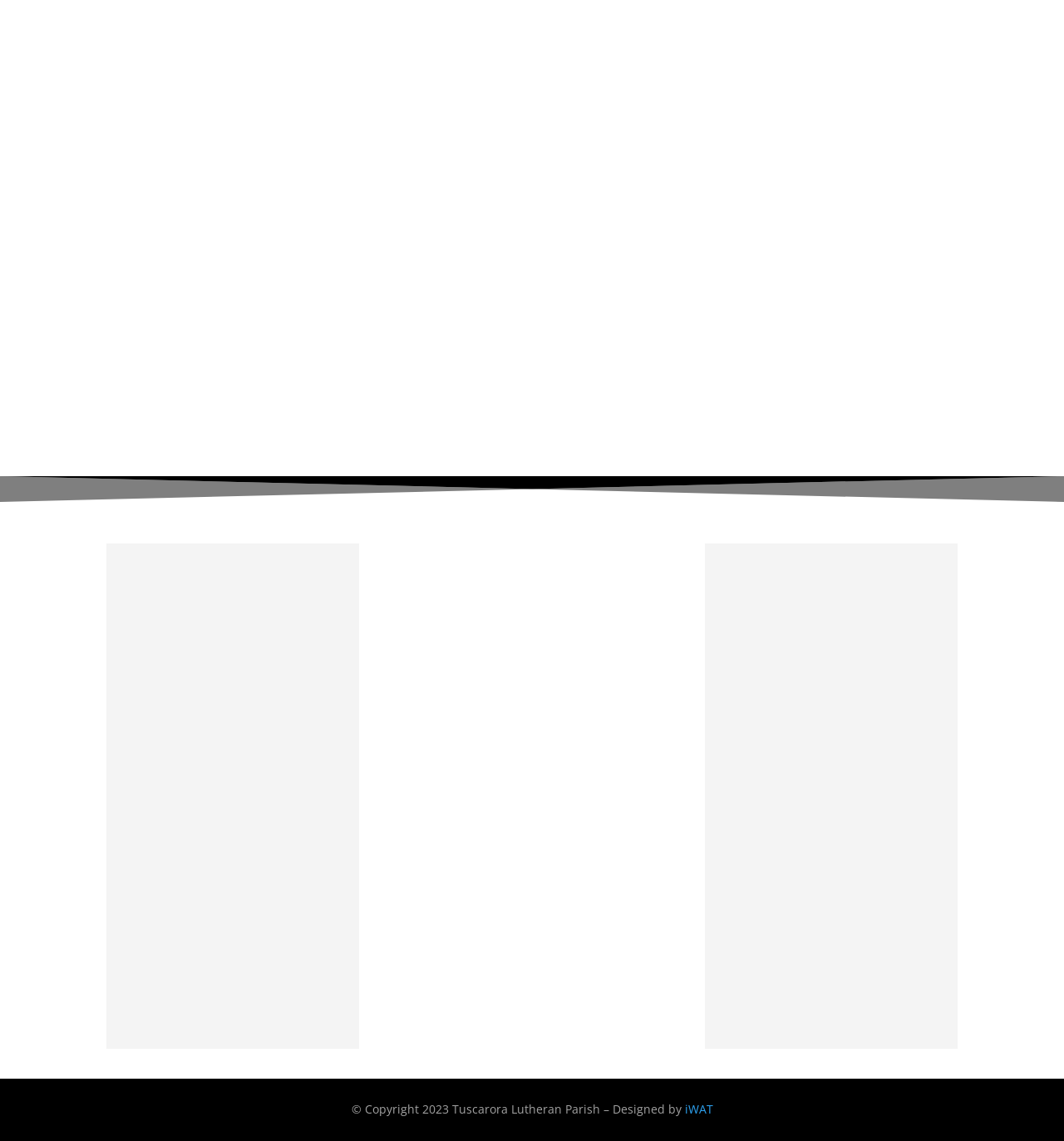Answer the question using only one word or a concise phrase: What is the phone number of the office?

717.597.8054